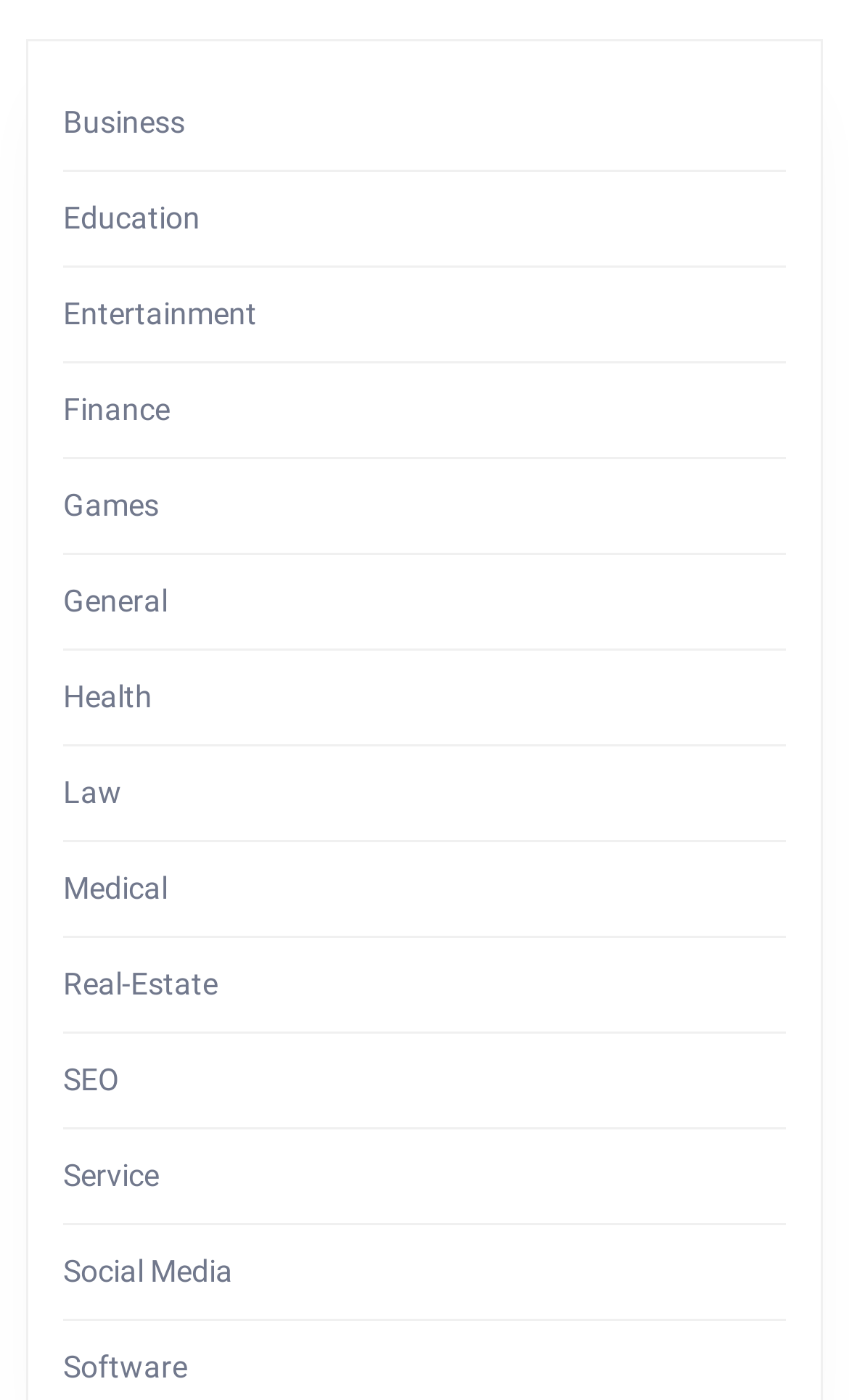Determine the bounding box coordinates of the clickable element to achieve the following action: 'Browse Finance'. Provide the coordinates as four float values between 0 and 1, formatted as [left, top, right, bottom].

[0.074, 0.281, 0.2, 0.305]